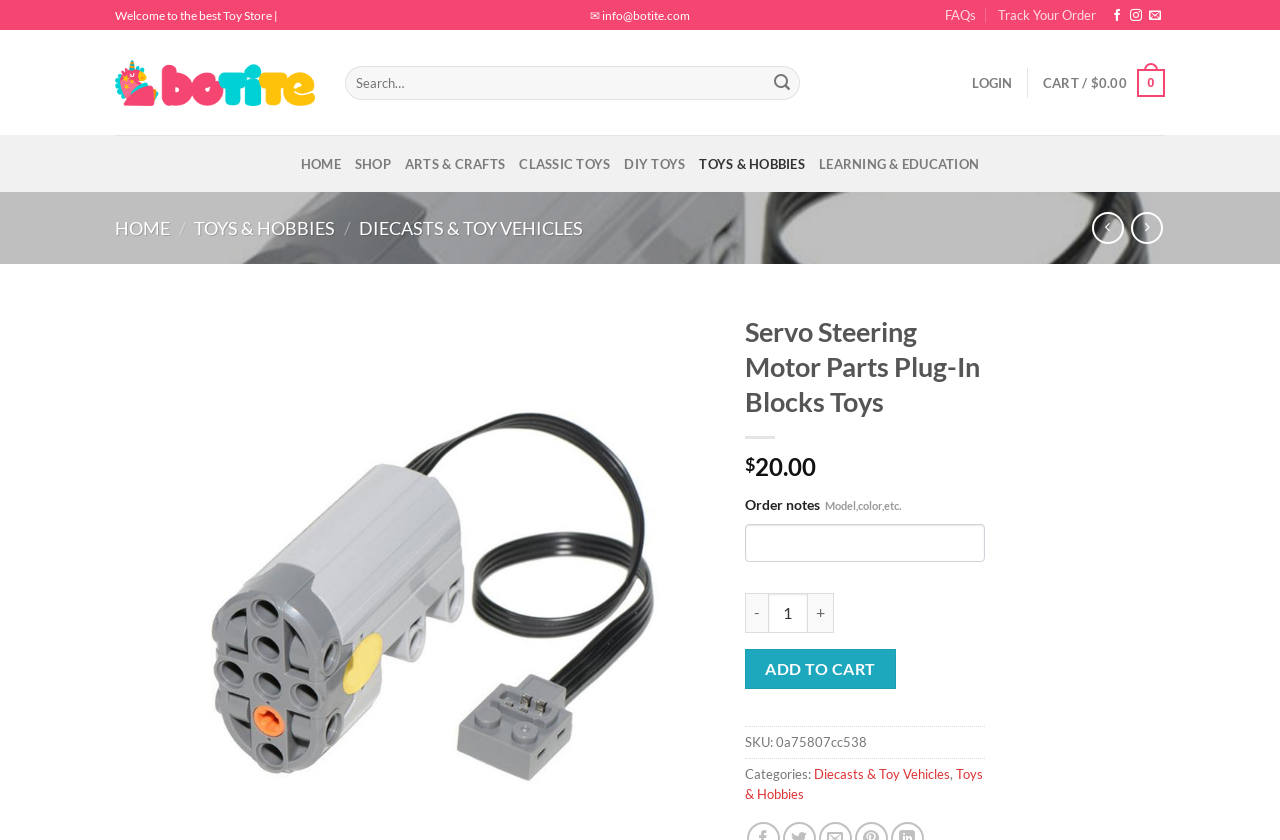Determine the bounding box coordinates for the region that must be clicked to execute the following instruction: "Add product to cart".

[0.582, 0.772, 0.7, 0.821]